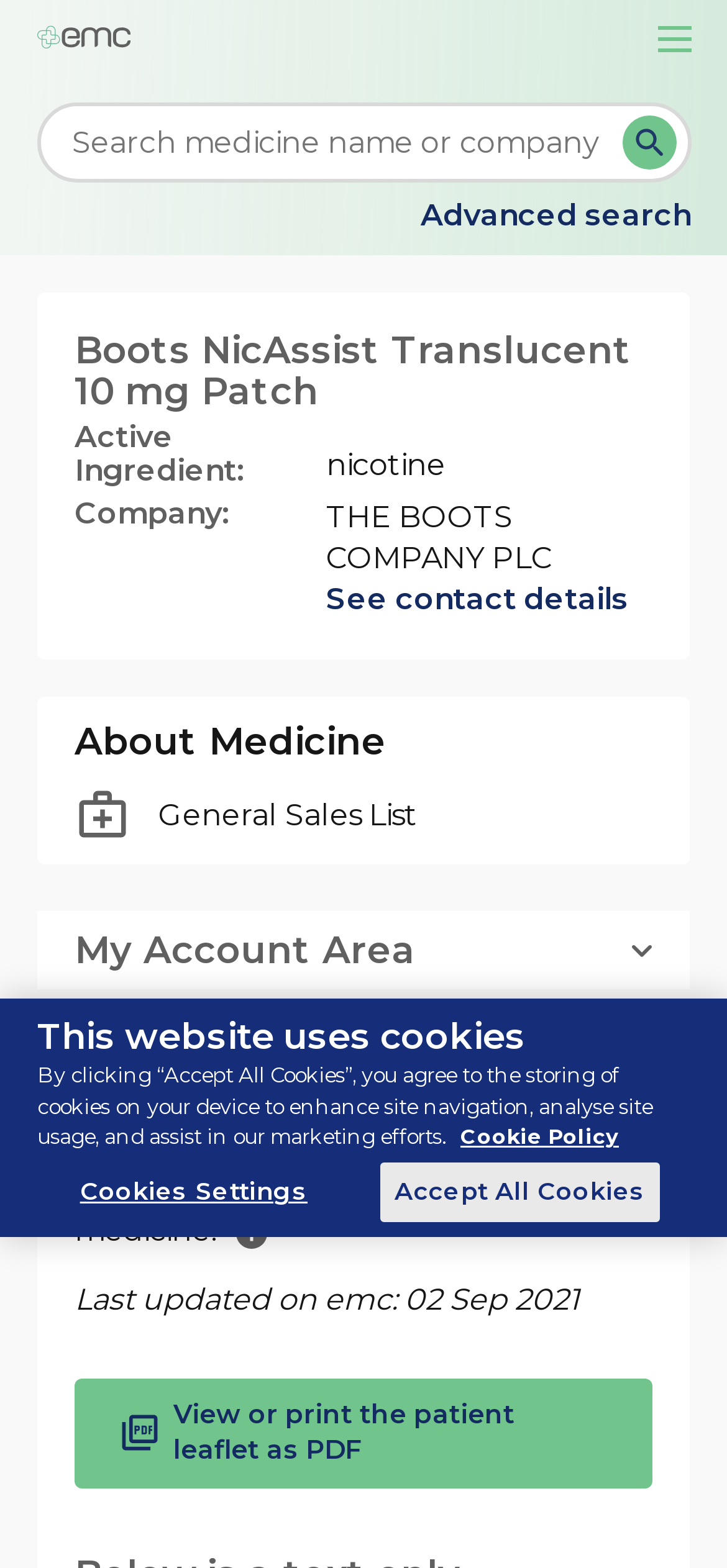Kindly determine the bounding box coordinates for the area that needs to be clicked to execute this instruction: "Search for a medicine".

[0.071, 0.07, 0.855, 0.112]